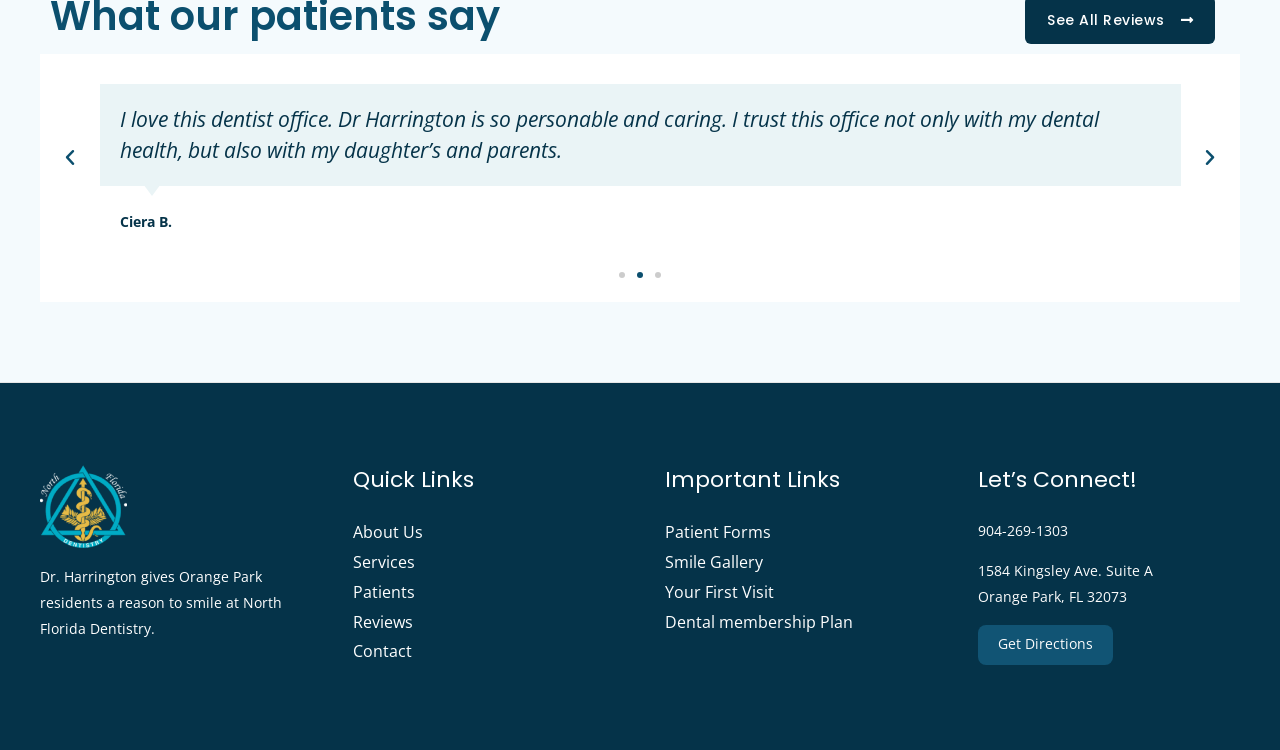Can you give a detailed response to the following question using the information from the image? How many footer widgets are there?

I counted the number of 'Footer Widget' elements, which are 4, indicating that there are 4 footer widgets.